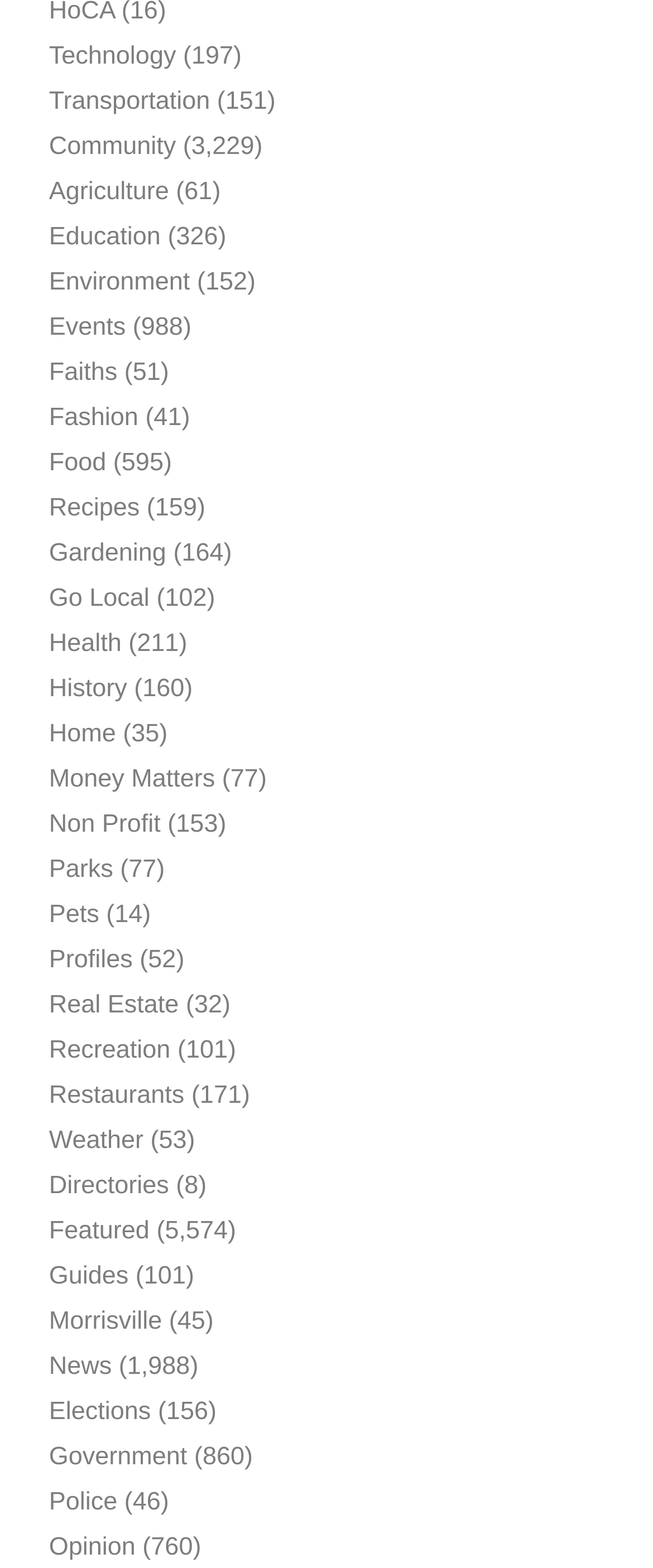Respond to the question with just a single word or phrase: 
What is the last category listed?

Opinion